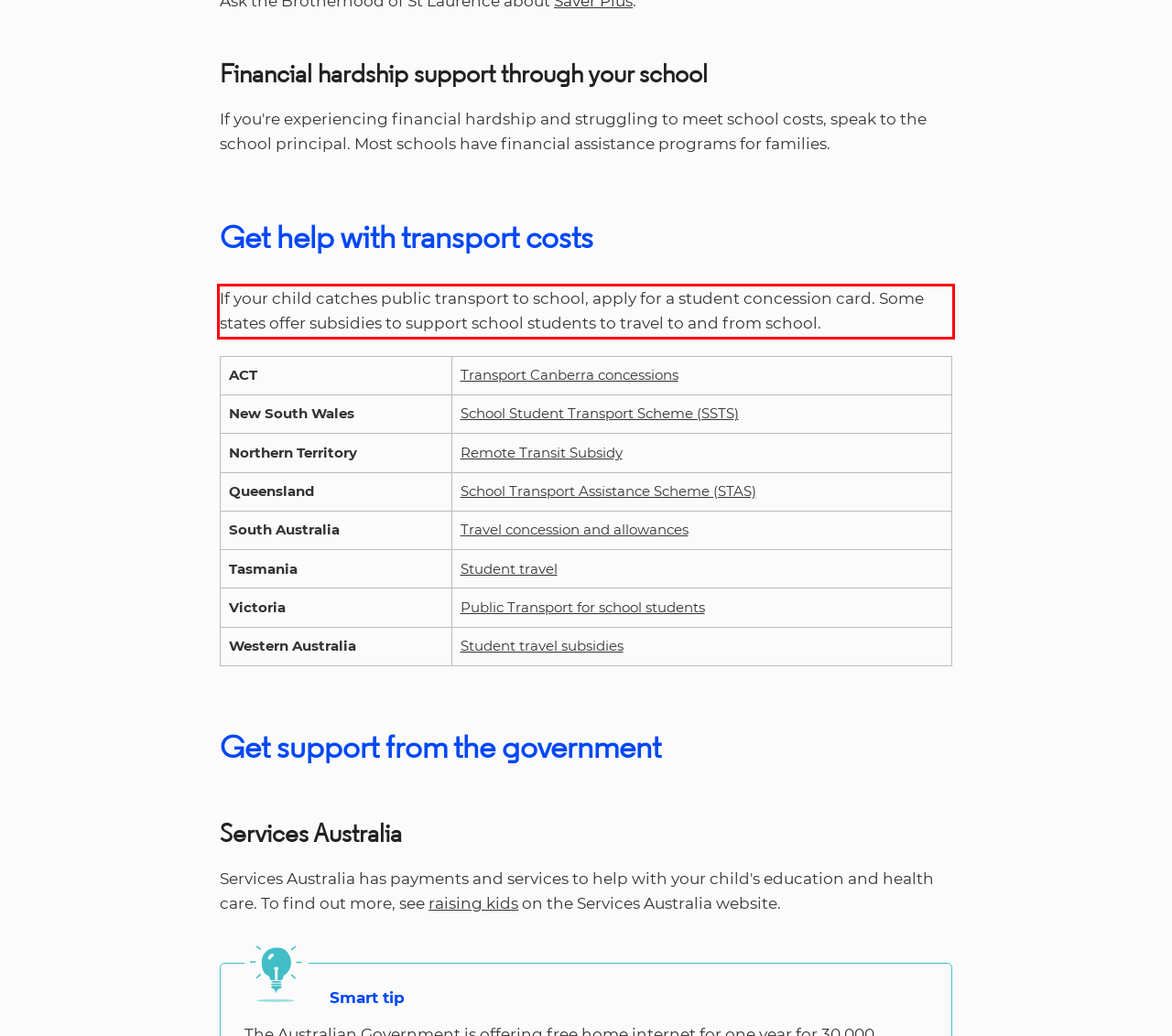Please use OCR to extract the text content from the red bounding box in the provided webpage screenshot.

If your child catches public transport to school, apply for a student concession card. Some states offer subsidies to support school students to travel to and from school.